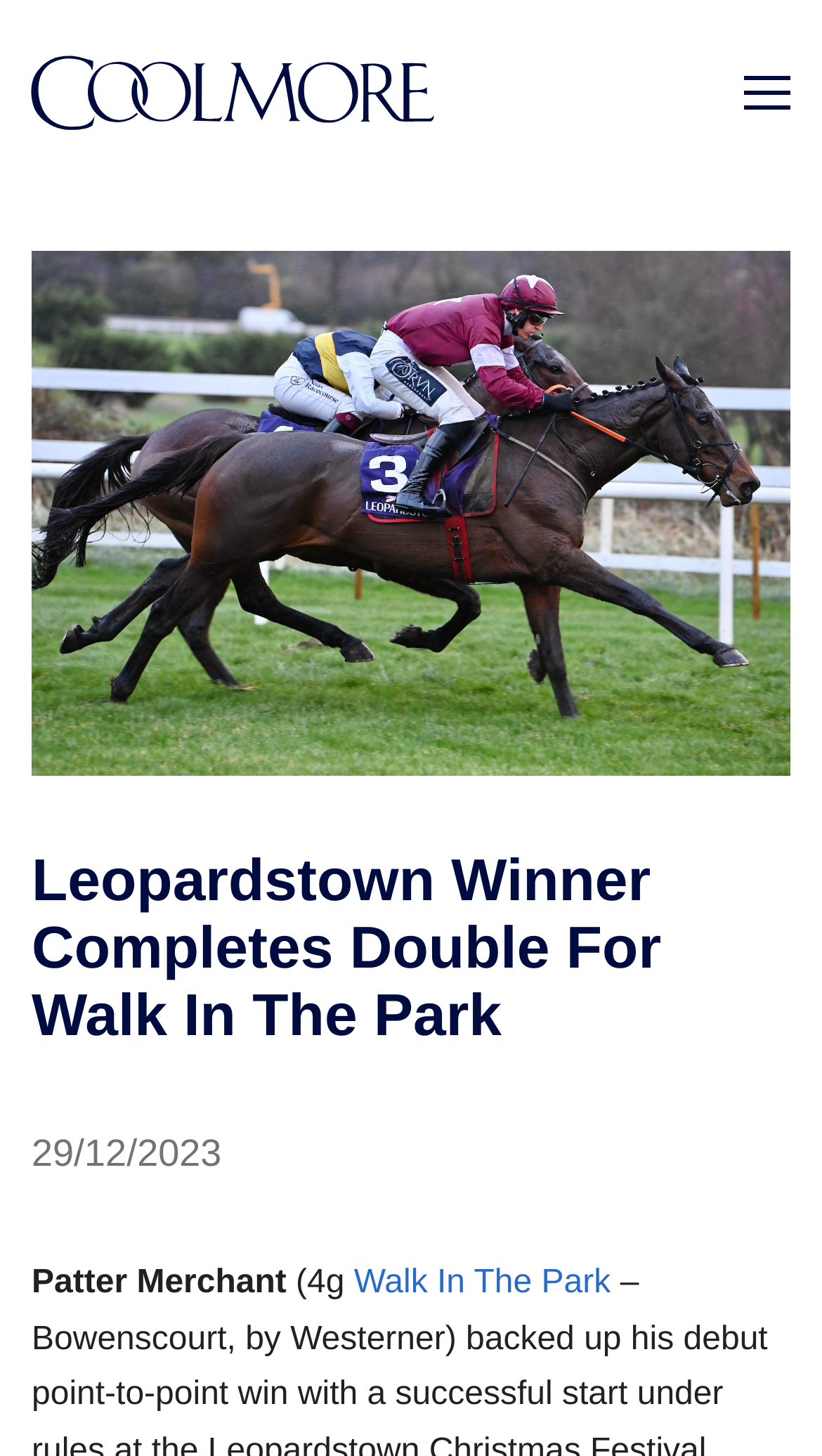Identify and provide the text of the main header on the webpage.

Leopardstown Winner Completes Double For Walk In The Park